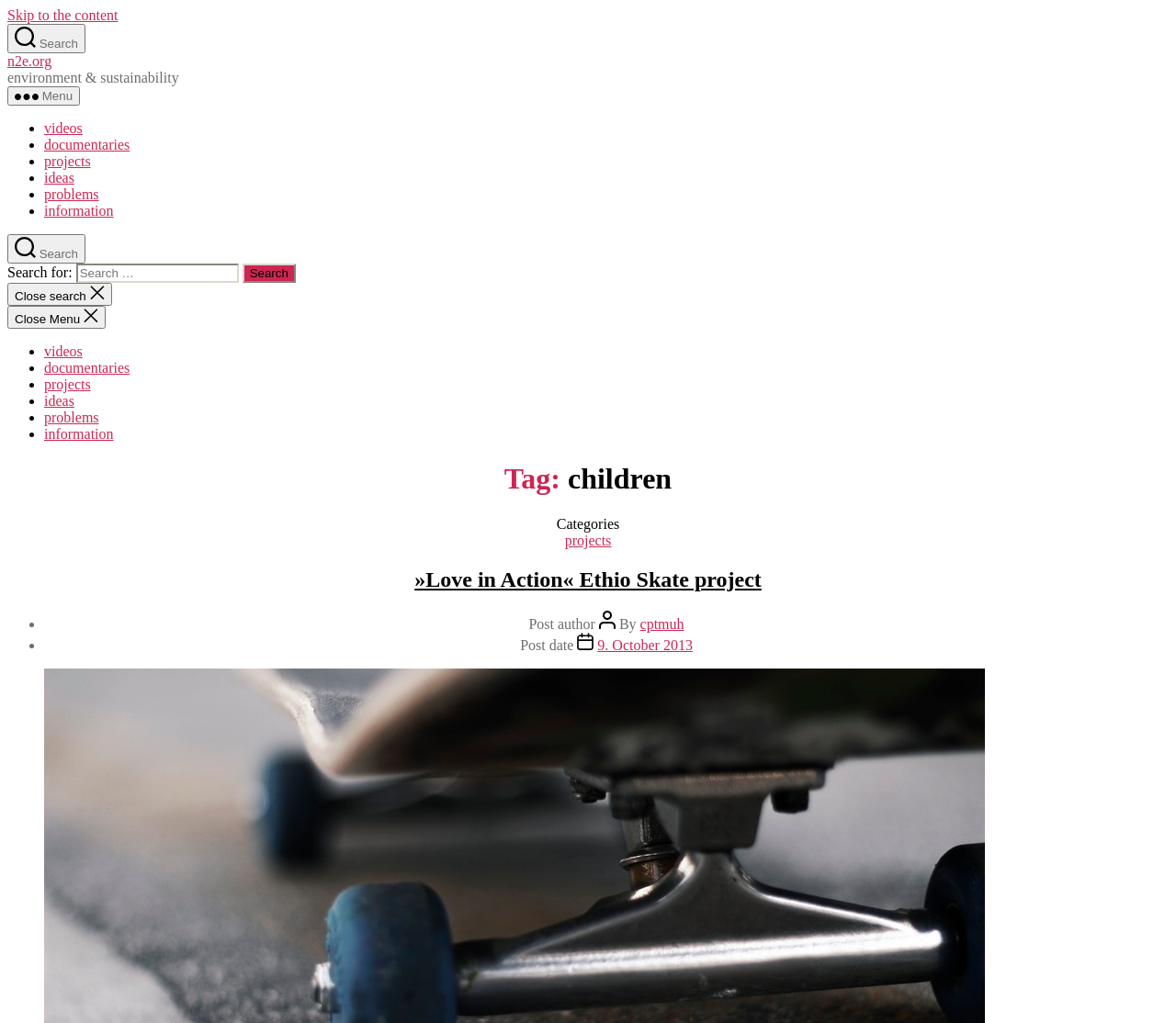Locate the bounding box coordinates of the element to click to perform the following action: 'Click on Lifestyle Giving'. The coordinates should be given as four float values between 0 and 1, in the form of [left, top, right, bottom].

None